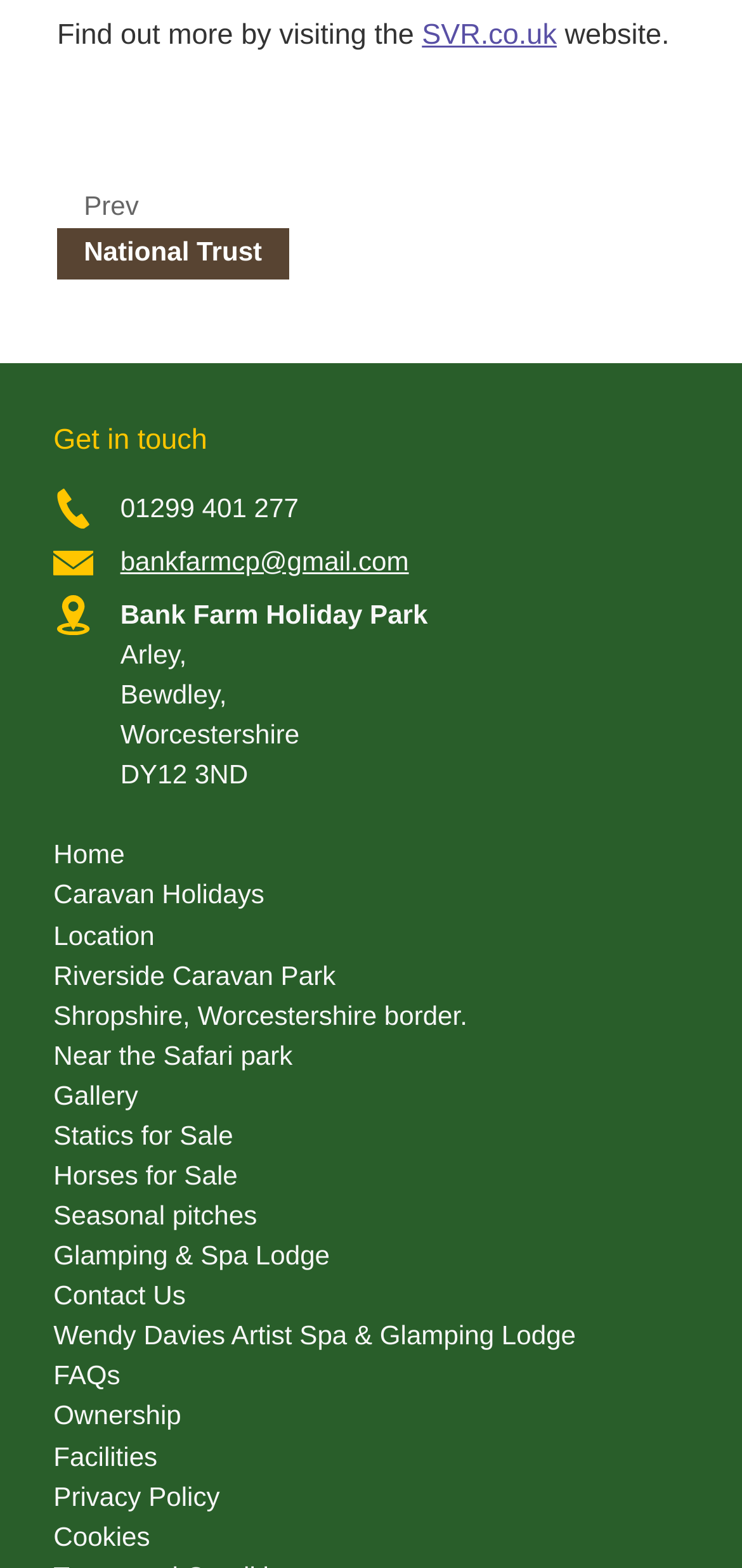Provide the bounding box coordinates for the UI element described in this sentence: "Glamping & Spa Lodge". The coordinates should be four float values between 0 and 1, i.e., [left, top, right, bottom].

[0.072, 0.788, 0.928, 0.814]